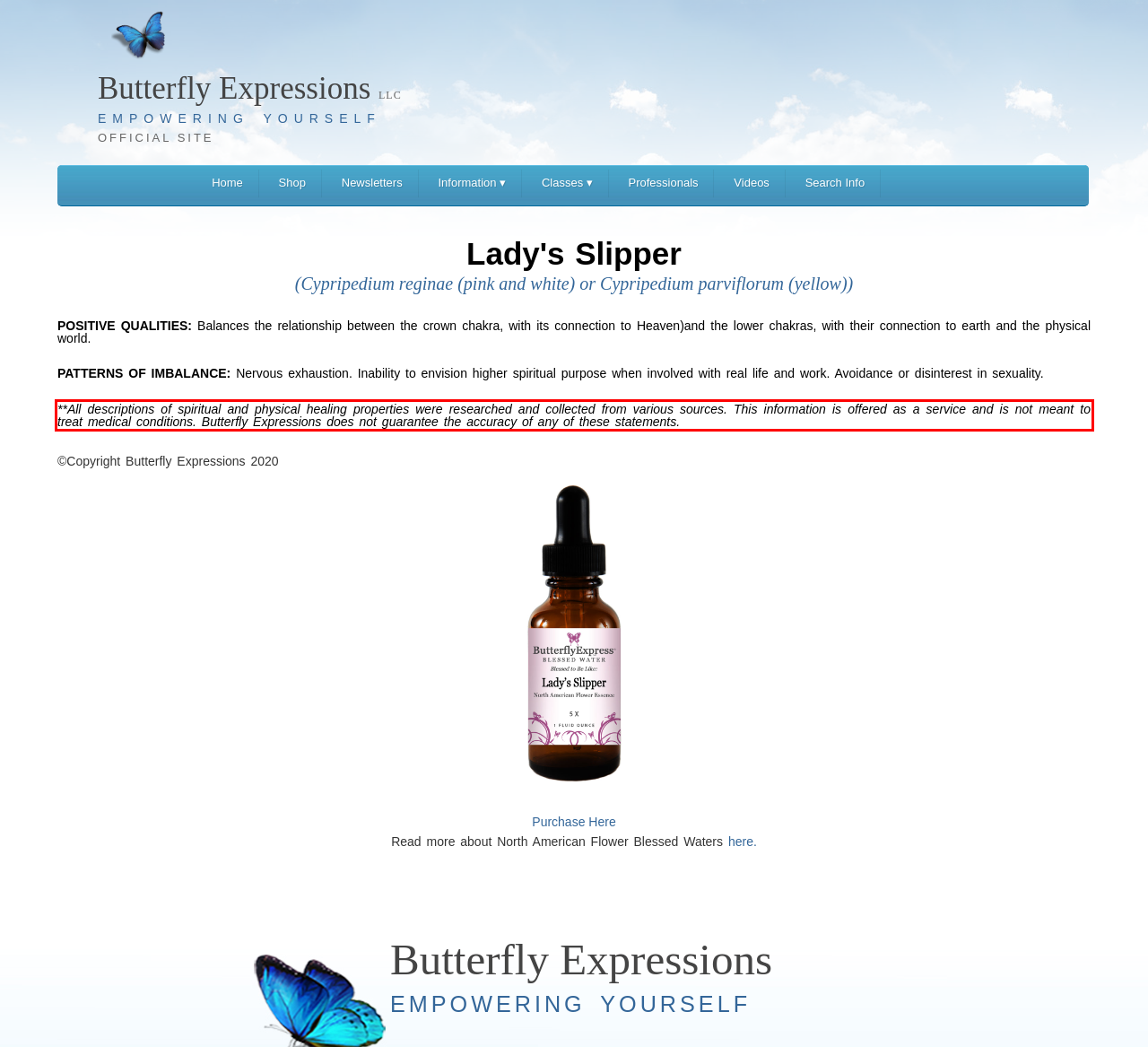Please look at the webpage screenshot and extract the text enclosed by the red bounding box.

**All descriptions of spiritual and physical healing properties were researched and collected from various sources. This information is offered as a service and is not meant to treat medical conditions. Butterfly Expressions does not guarantee the accuracy of any of these statements.